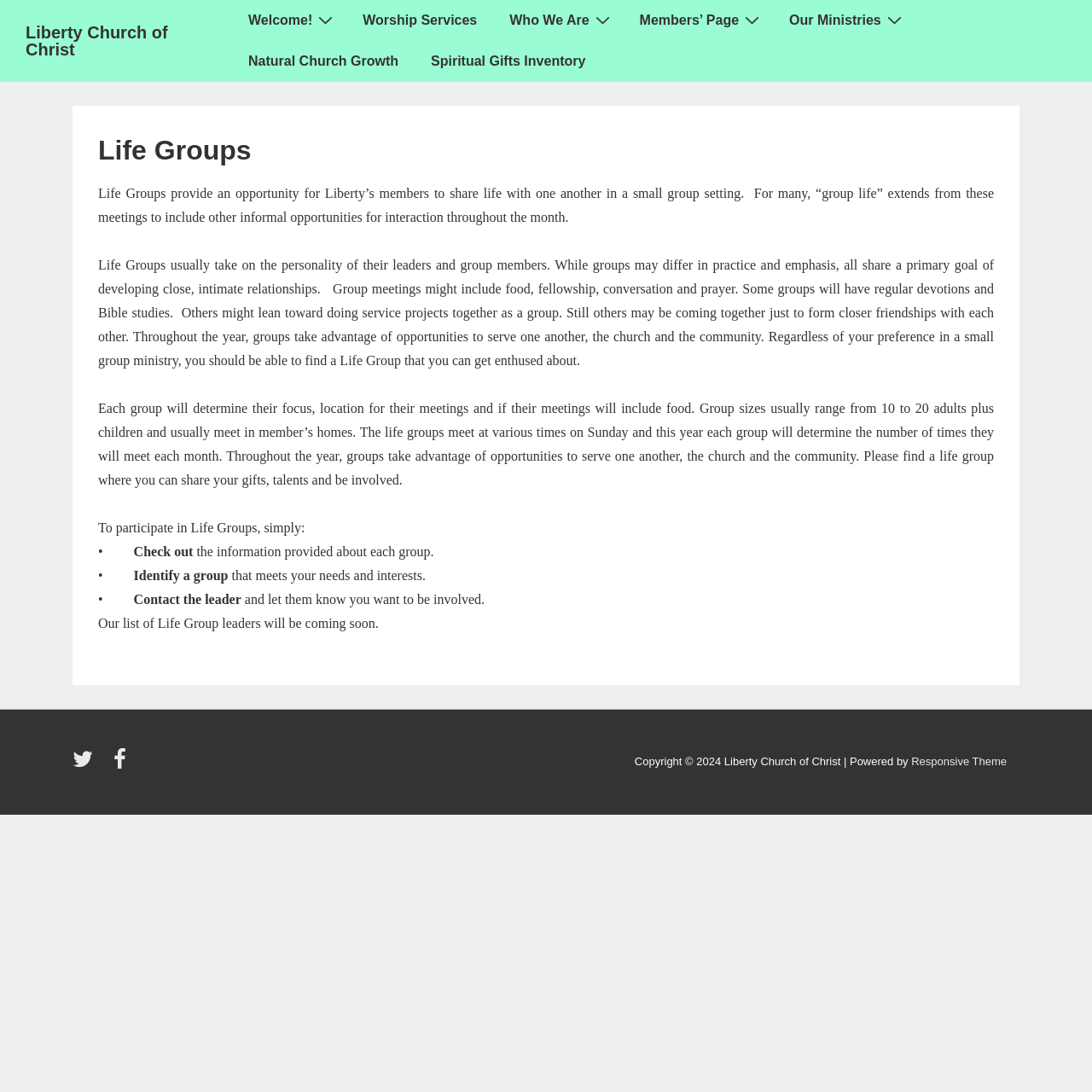Please identify the bounding box coordinates of the element's region that needs to be clicked to fulfill the following instruction: "Click on the 'Welcome!' link". The bounding box coordinates should consist of four float numbers between 0 and 1, i.e., [left, top, right, bottom].

[0.213, 0.0, 0.317, 0.038]